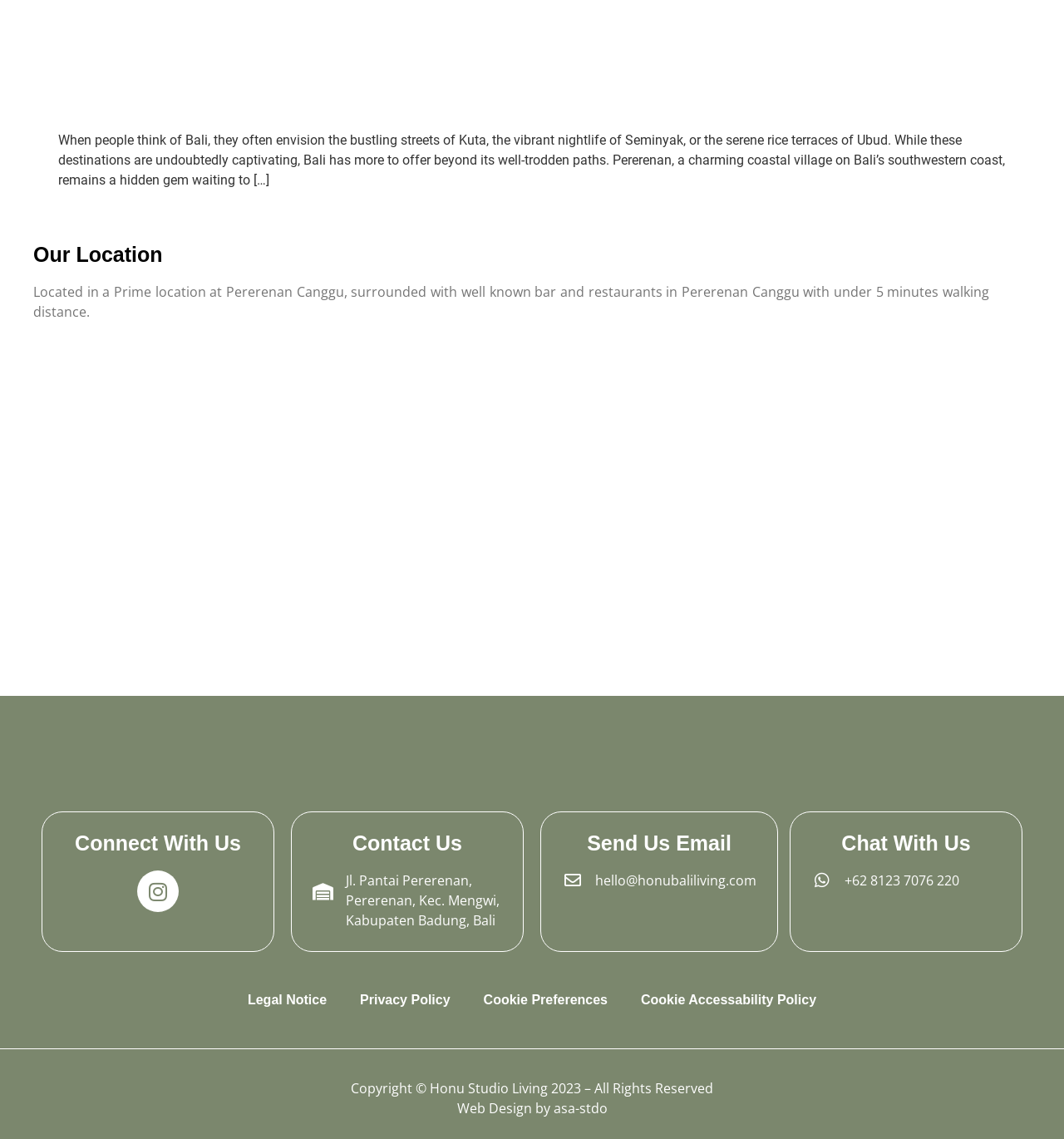Please provide a comprehensive response to the question based on the details in the image: What is the name of the coastal village where Honu Studio Living is located?

Based on the webpage, I found the description of Bali, which mentions 'Pererenan, a charming coastal village on Bali’s southwestern coast'.